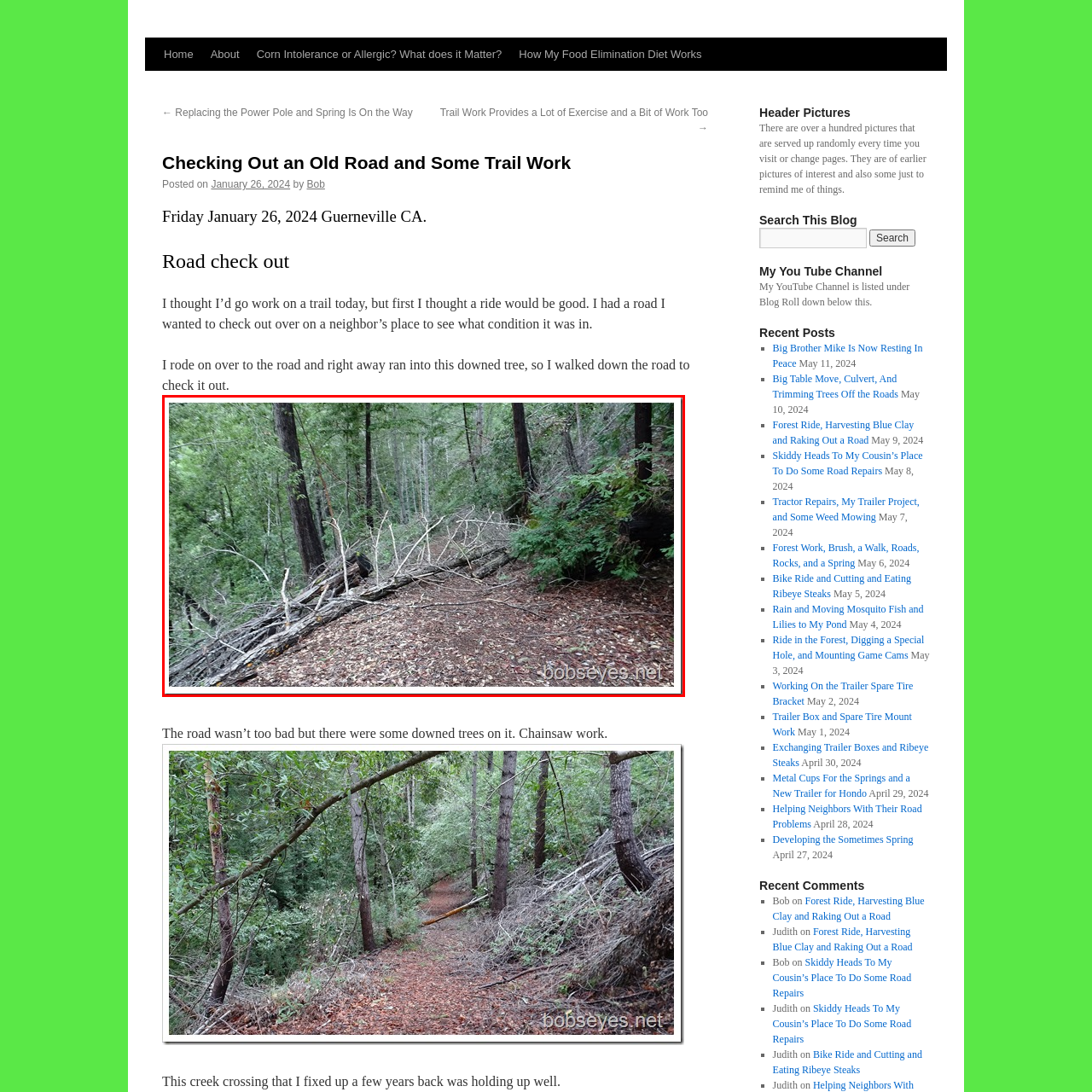Explain in detail what is happening in the image enclosed by the red border.

In this image, a fallen tree and scattered branches block a trail winding through a dense forest. The ground is covered with a layer of dry leaves, indicating a peaceful, yet somewhat untended natural path. Surrounding the trail, lush green foliage showcases the vitality of the forest, while towering trees create an immersive backdrop. This scene is indicative of recent disturbances, possibly from a storm, leading to the obstruction of the path. It reflects the natural and sometimes unpredictable beauty of outdoor landscapes, often encountered during trail exploration.